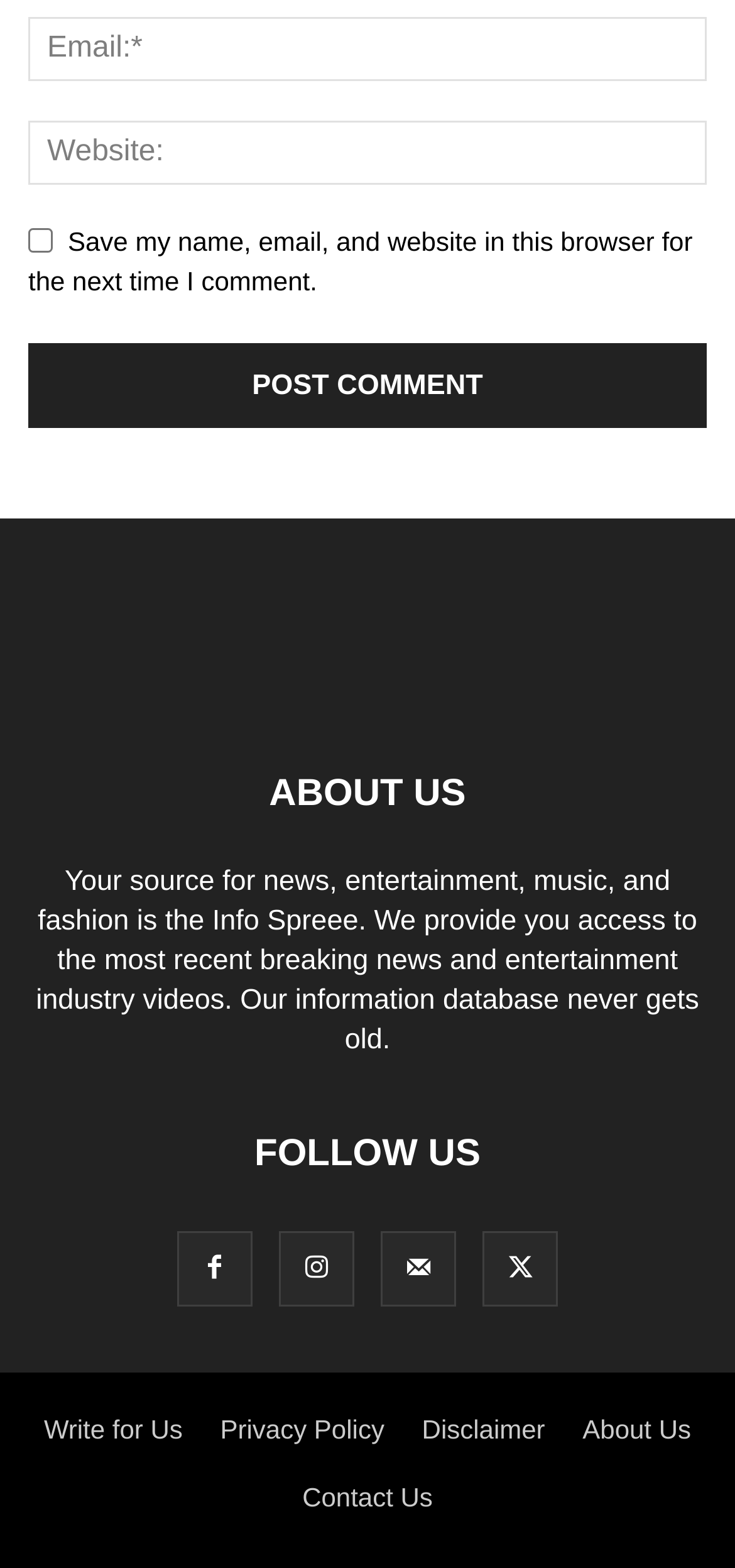Show the bounding box coordinates for the HTML element described as: "name="submit" value="Post Comment"".

[0.038, 0.219, 0.962, 0.273]